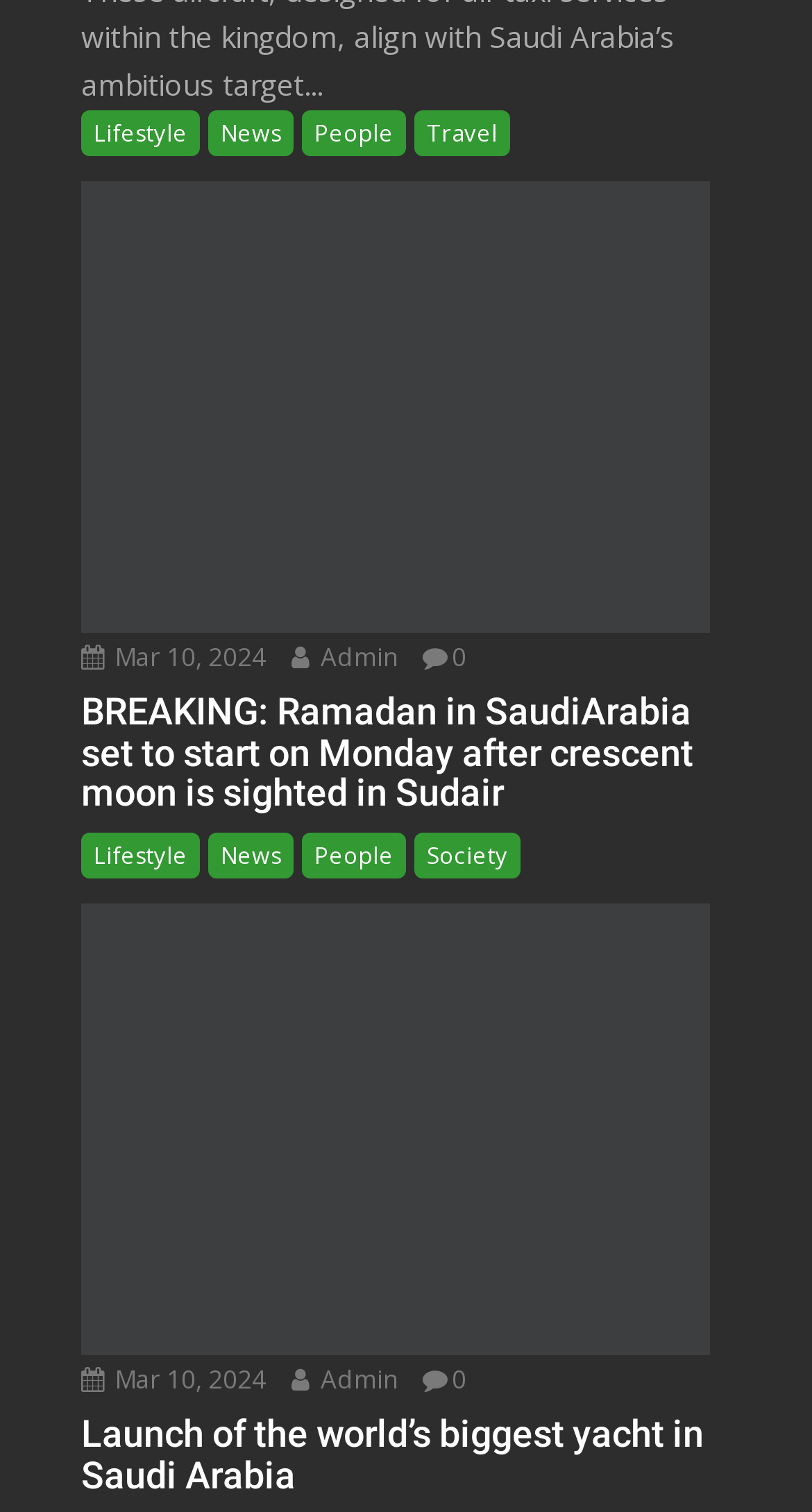Using the image as a reference, answer the following question in as much detail as possible:
What is the date of the first news article?

The date of the first news article can be found by looking at the timestamp below the first news article, which is represented by the Unicode character '' followed by the date 'Mar 10, 2024'.